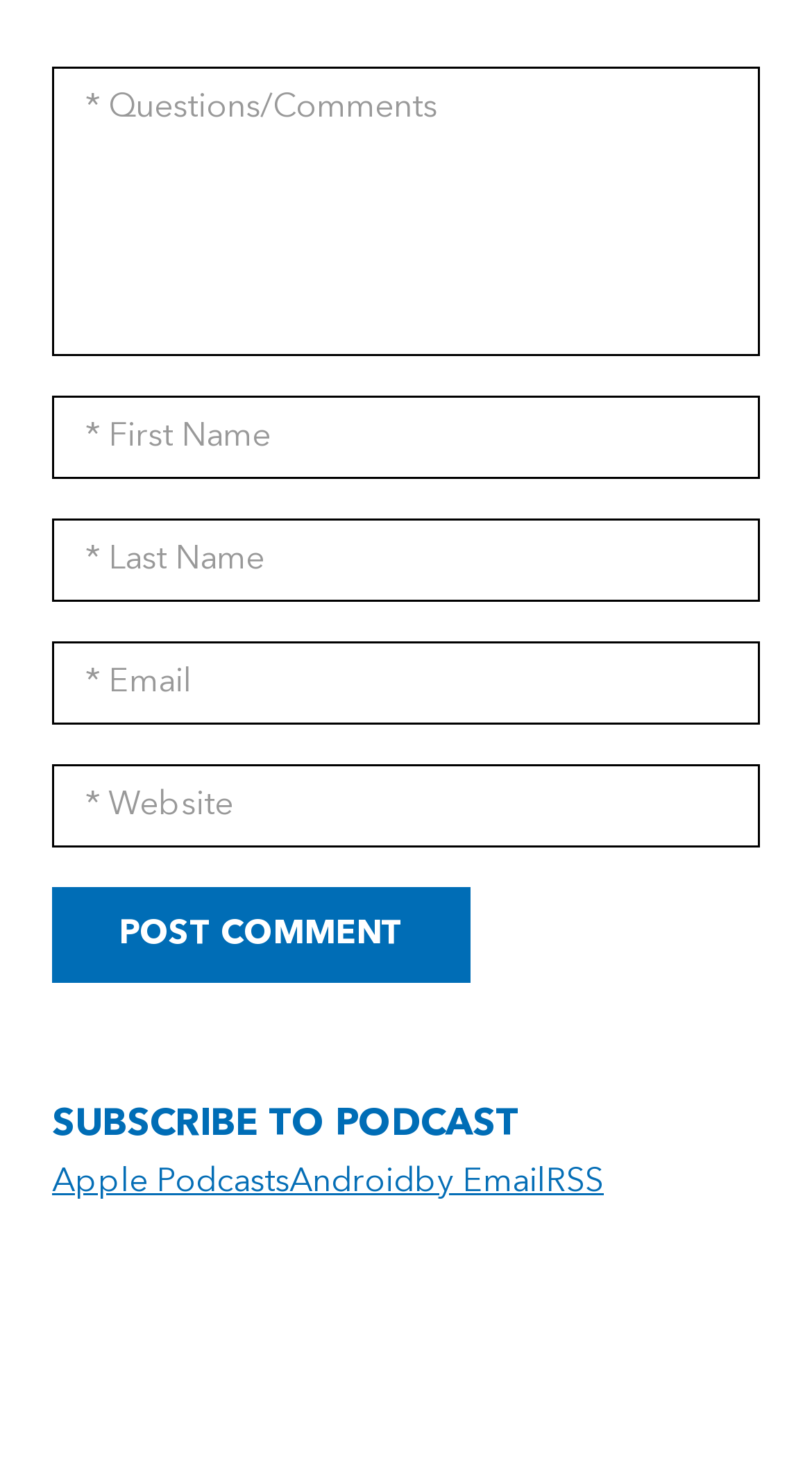Given the element description name="submit" value="Post Comment", identify the bounding box coordinates for the UI element on the webpage screenshot. The format should be (top-left x, top-left y, bottom-right x, bottom-right y), with values between 0 and 1.

[0.064, 0.598, 0.579, 0.663]